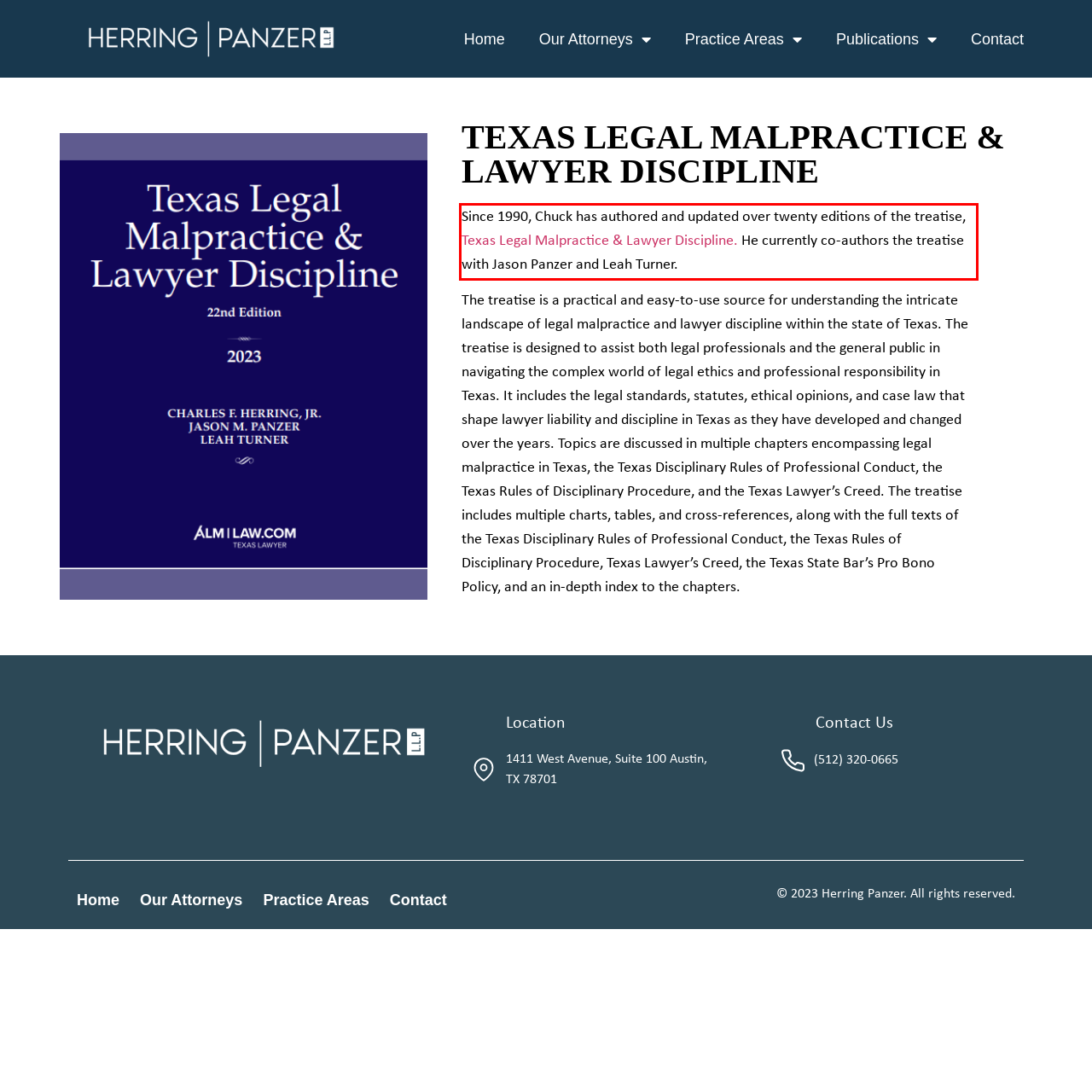Observe the screenshot of the webpage that includes a red rectangle bounding box. Conduct OCR on the content inside this red bounding box and generate the text.

Since 1990, Chuck has authored and updated over twenty editions of the treatise, Texas Legal Malpractice & Lawyer Discipline. He currently co-authors the treatise with Jason Panzer and Leah Turner.